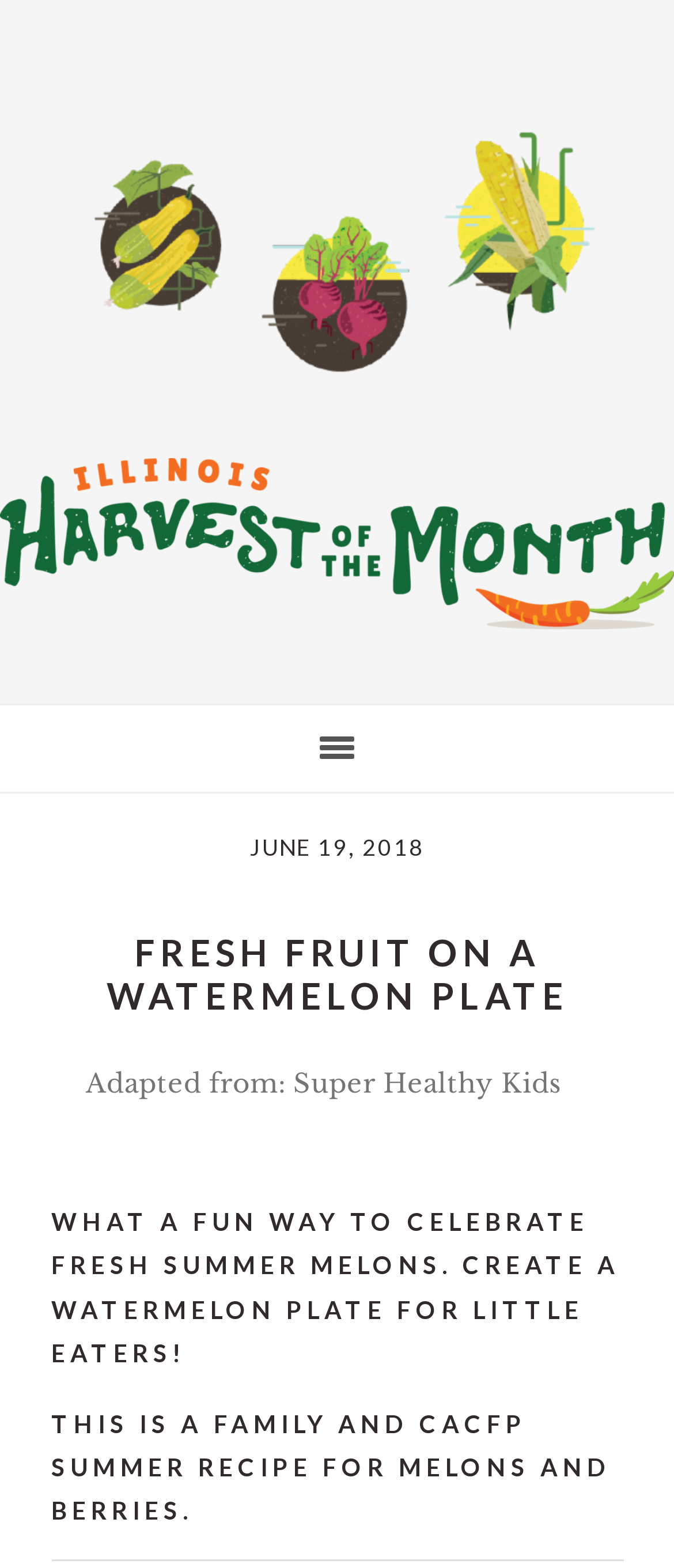What is the purpose of the recipe on the webpage?
Please look at the screenshot and answer in one word or a short phrase.

for little eaters